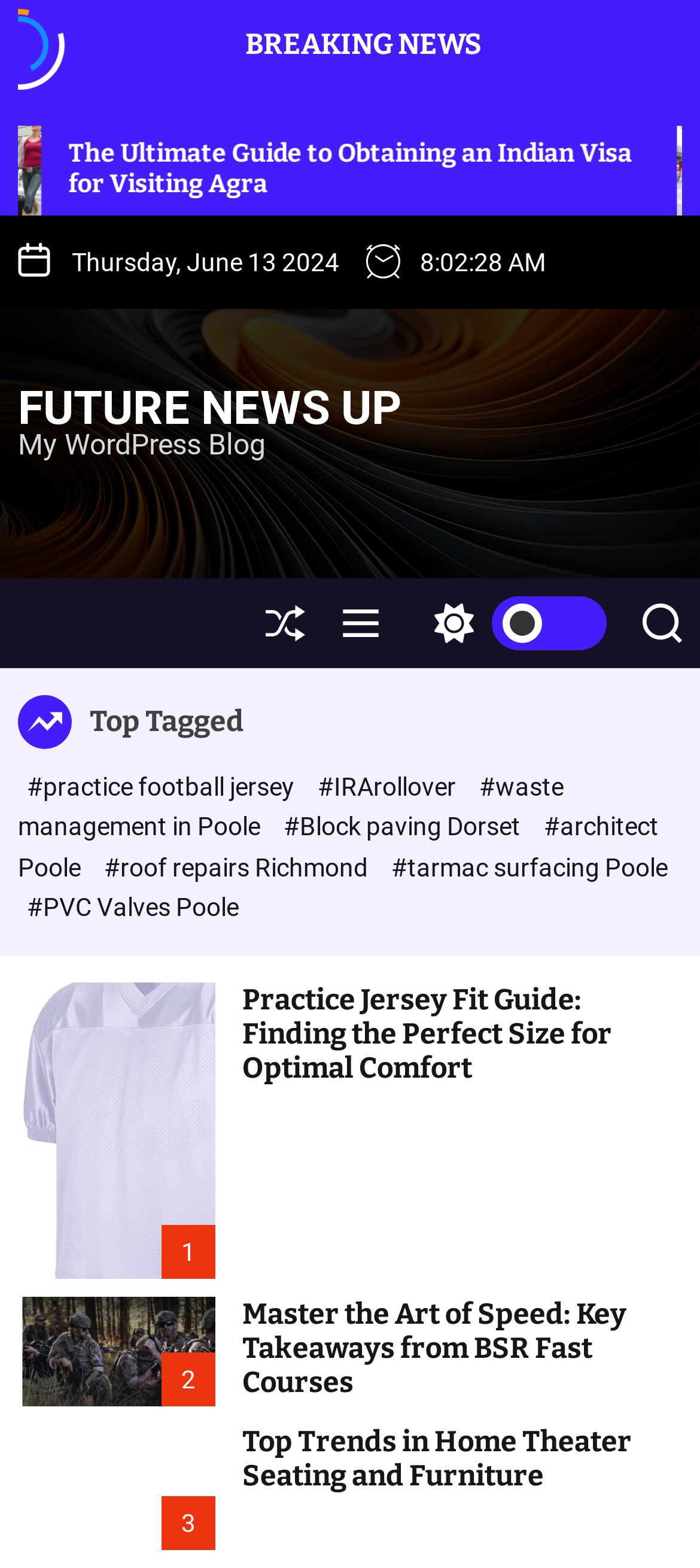How many articles are displayed on the webpage?
Using the details shown in the screenshot, provide a comprehensive answer to the question.

I found the articles by looking at the elements with the type 'article'. There are three elements with this type, each containing a heading and a link. These elements are located near the bottom of the webpage, indicating that they are likely to be articles or blog posts.